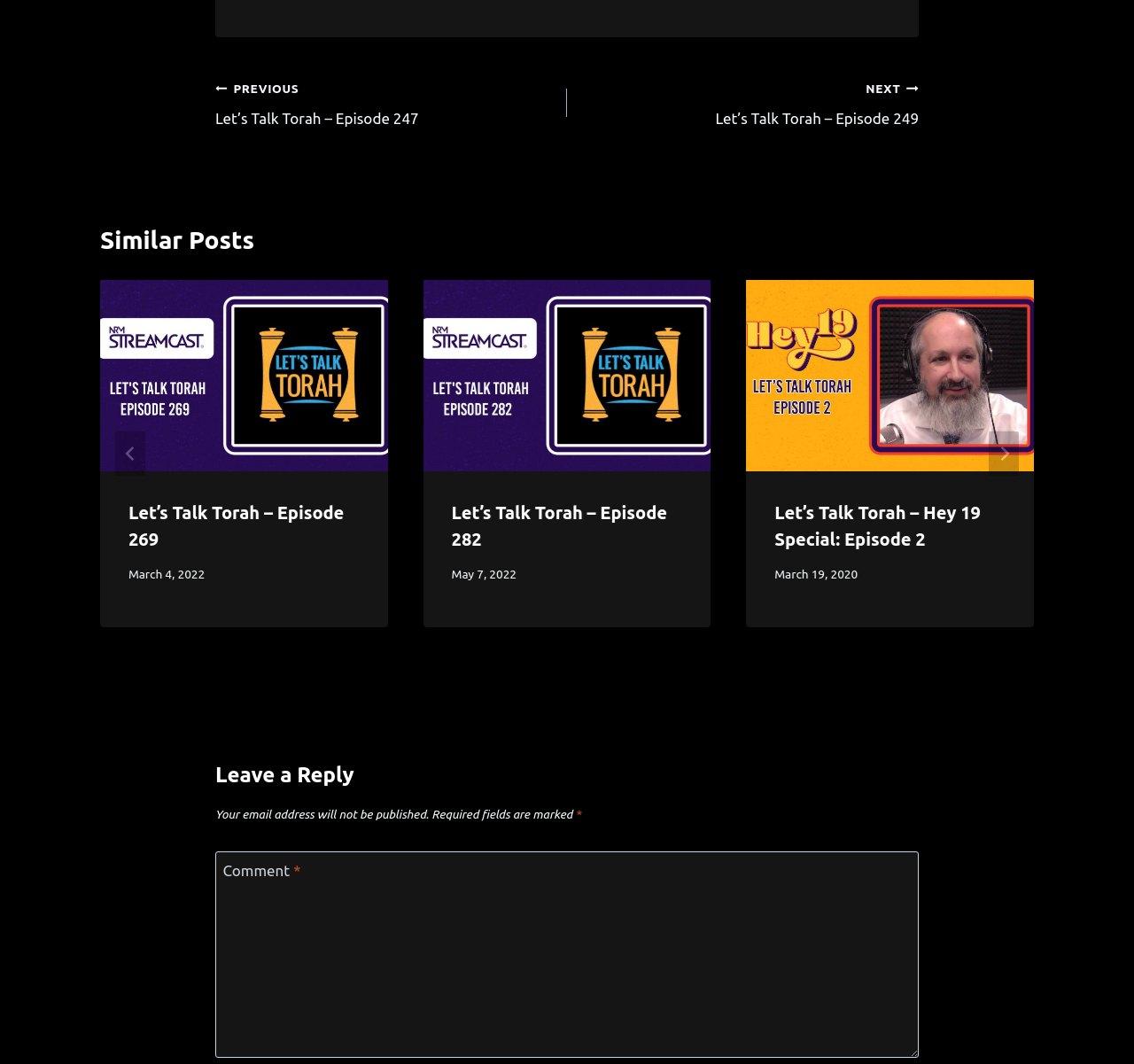Identify the bounding box coordinates of the region that should be clicked to execute the following instruction: "Visit the company page".

None